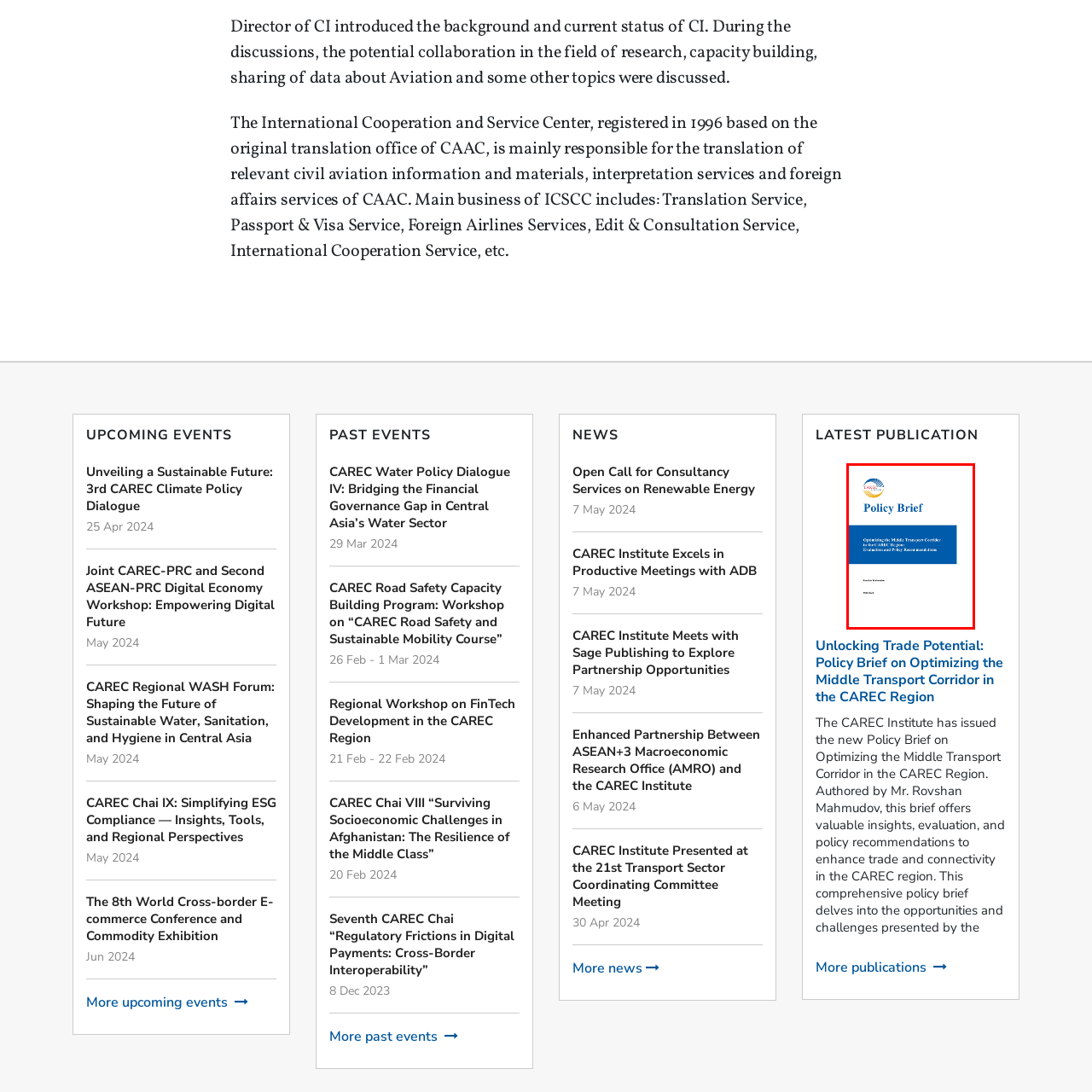What is the purpose of the policy brief?
Inspect the image surrounded by the red bounding box and answer the question using a single word or a short phrase.

To enhance trade and connectivity